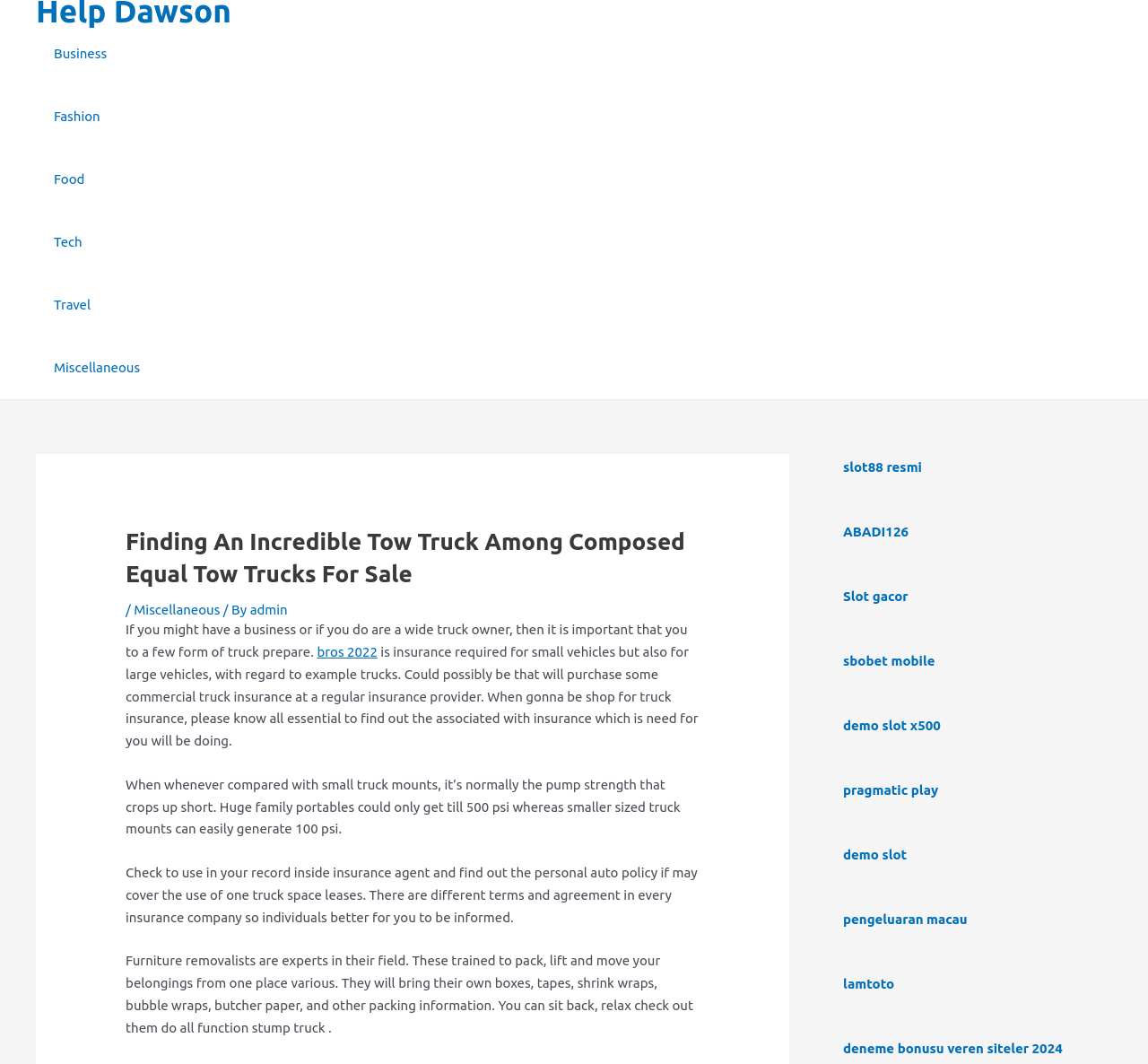Identify the bounding box coordinates of the clickable section necessary to follow the following instruction: "Click on the 'bros 2022' link". The coordinates should be presented as four float numbers from 0 to 1, i.e., [left, top, right, bottom].

[0.276, 0.308, 0.329, 0.322]